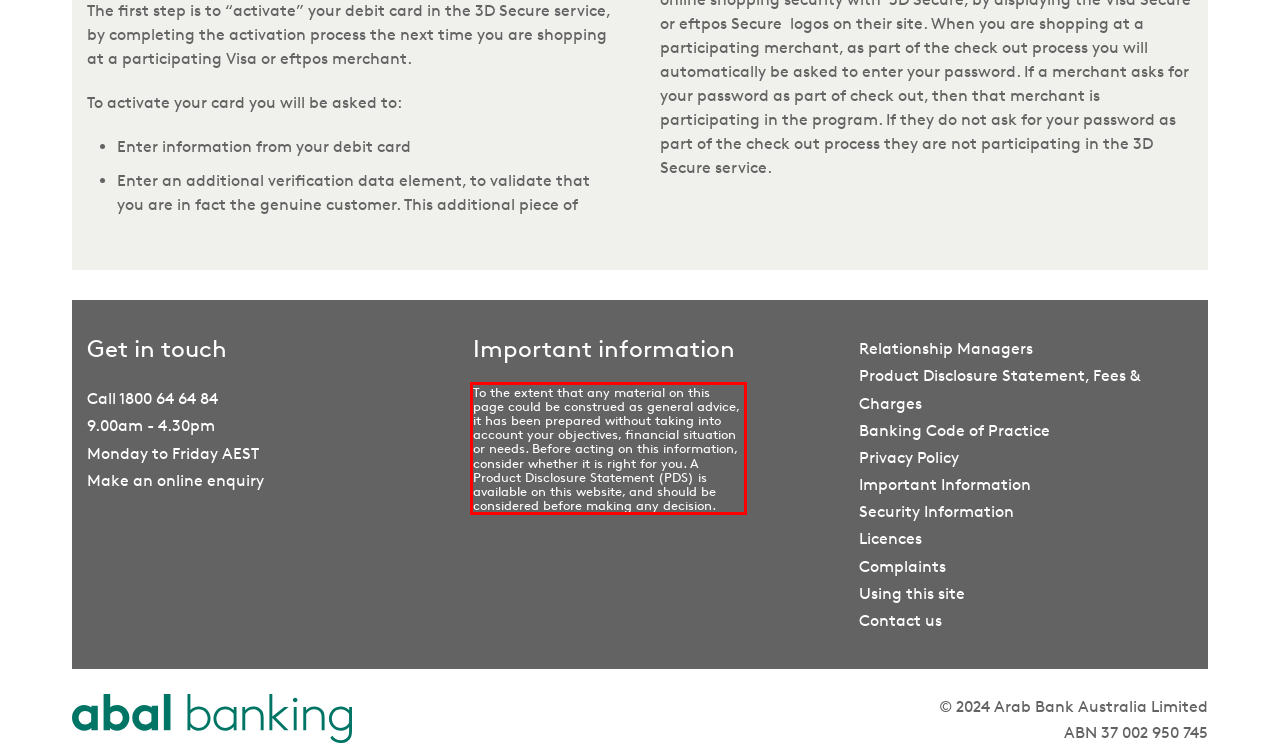You are looking at a screenshot of a webpage with a red rectangle bounding box. Use OCR to identify and extract the text content found inside this red bounding box.

To the extent that any material on this page could be construed as general advice, it has been prepared without taking into account your objectives, financial situation or needs. Before acting on this information, consider whether it is right for you. A Product Disclosure Statement (PDS) is available on this website, and should be considered before making any decision.